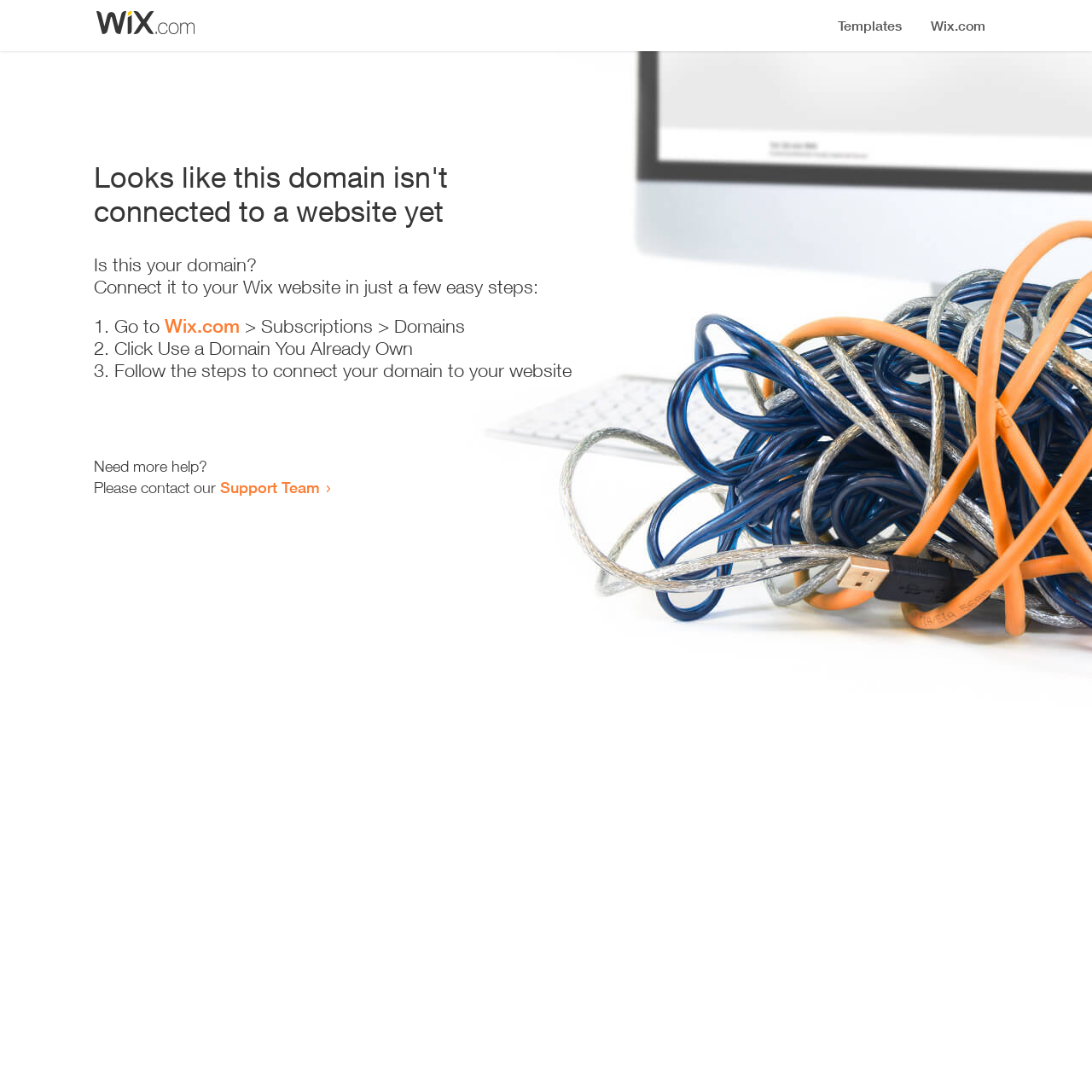Give the bounding box coordinates for the element described by: "Support Team".

[0.202, 0.438, 0.293, 0.455]